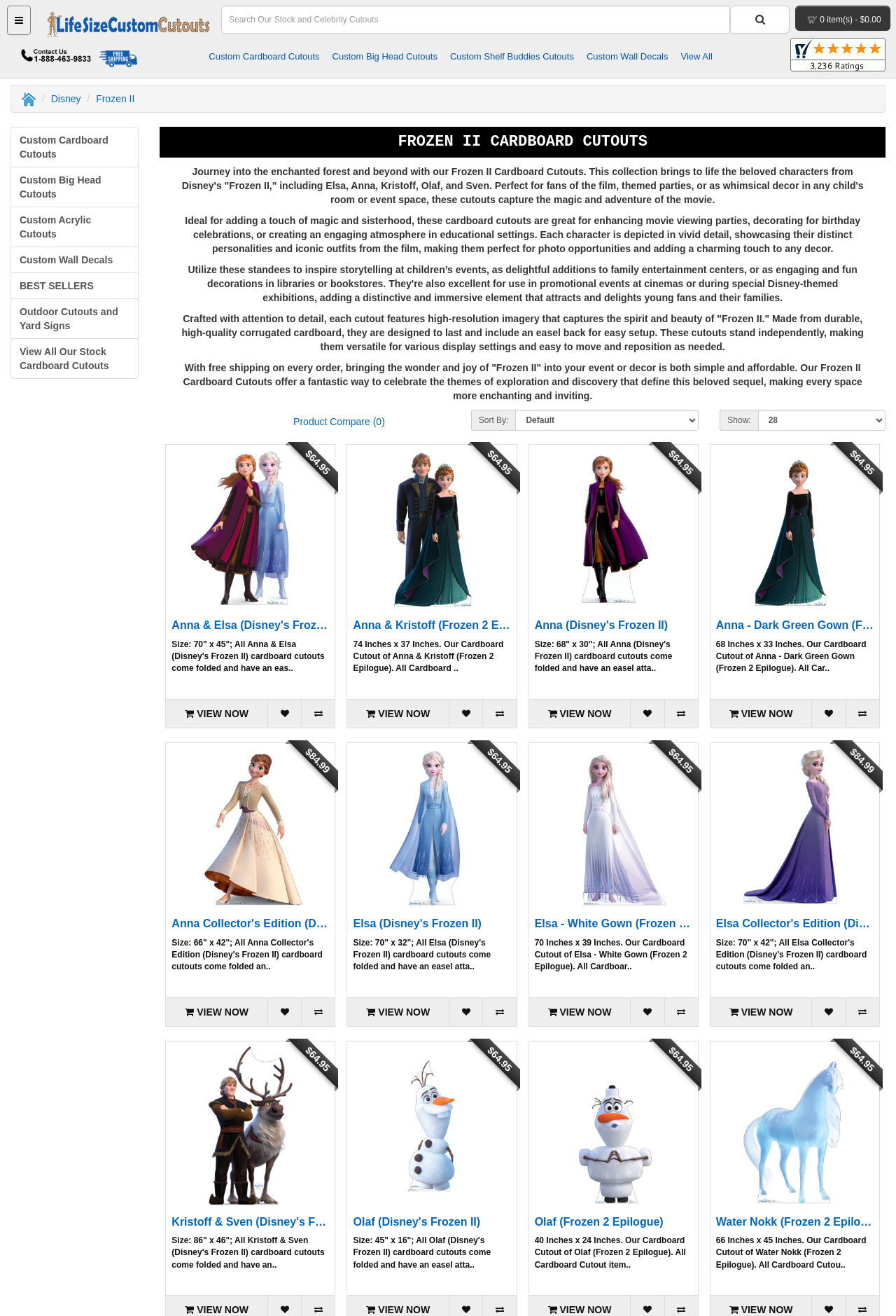Identify the bounding box coordinates for the element you need to click to achieve the following task: "Search for a product". The coordinates must be four float values ranging from 0 to 1, formatted as [left, top, right, bottom].

[0.247, 0.004, 0.815, 0.026]